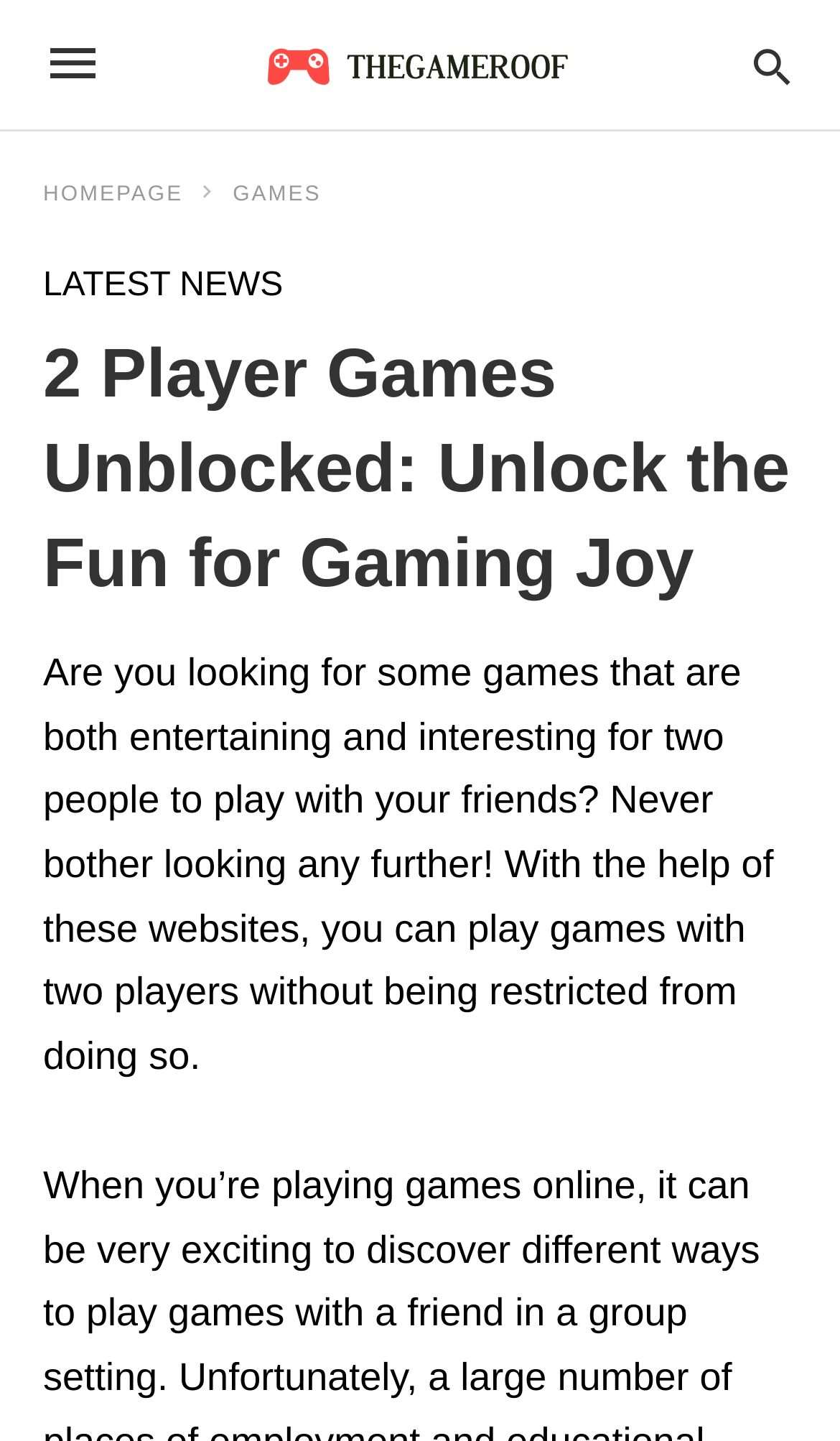Please extract the primary headline from the webpage.

2 Player Games Unblocked: Unlock the Fun for Gaming Joy